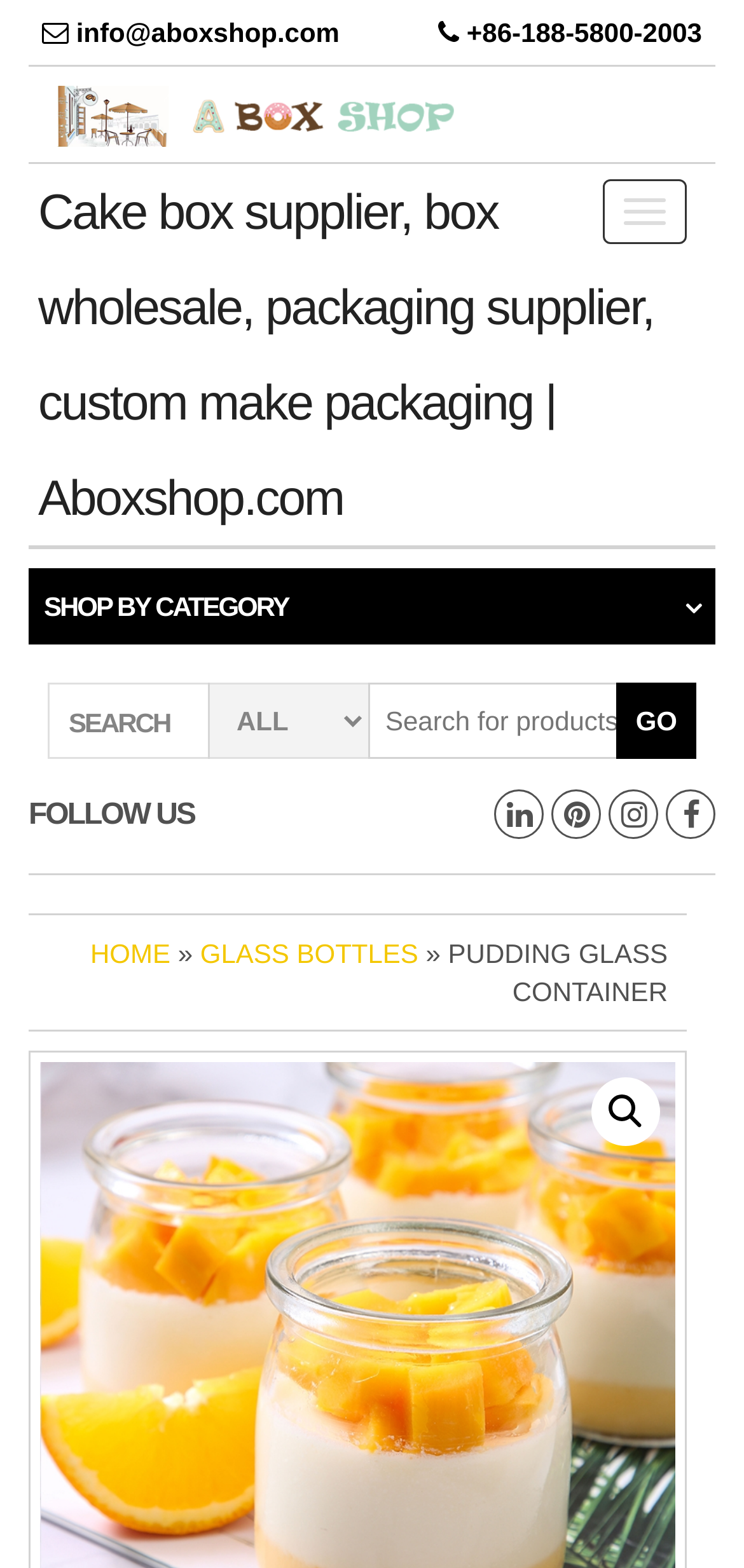Please identify the bounding box coordinates of the element on the webpage that should be clicked to follow this instruction: "Read the article posted on January 29, 2024". The bounding box coordinates should be given as four float numbers between 0 and 1, formatted as [left, top, right, bottom].

None